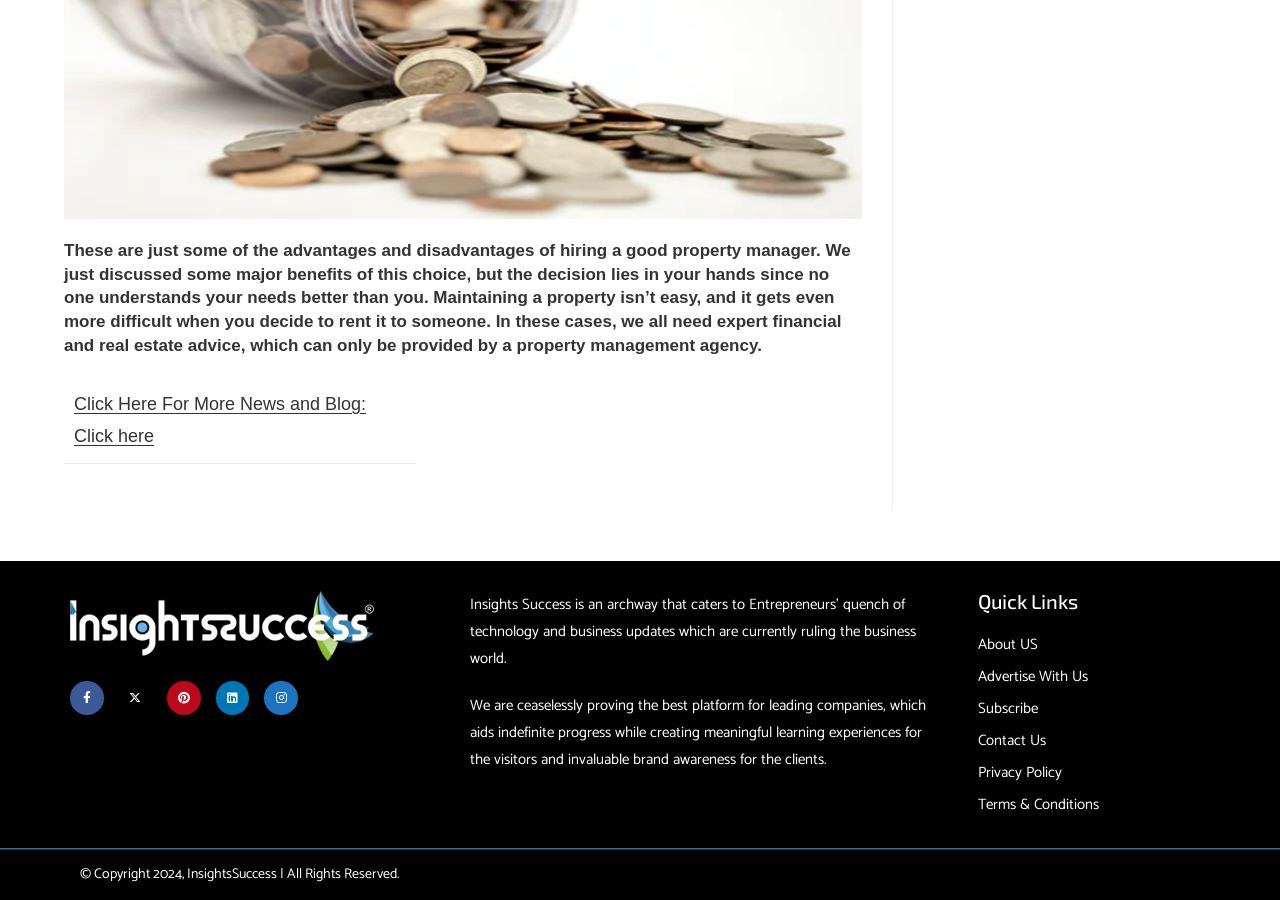Answer the following query with a single word or phrase:
What is the copyright year of the website?

2024